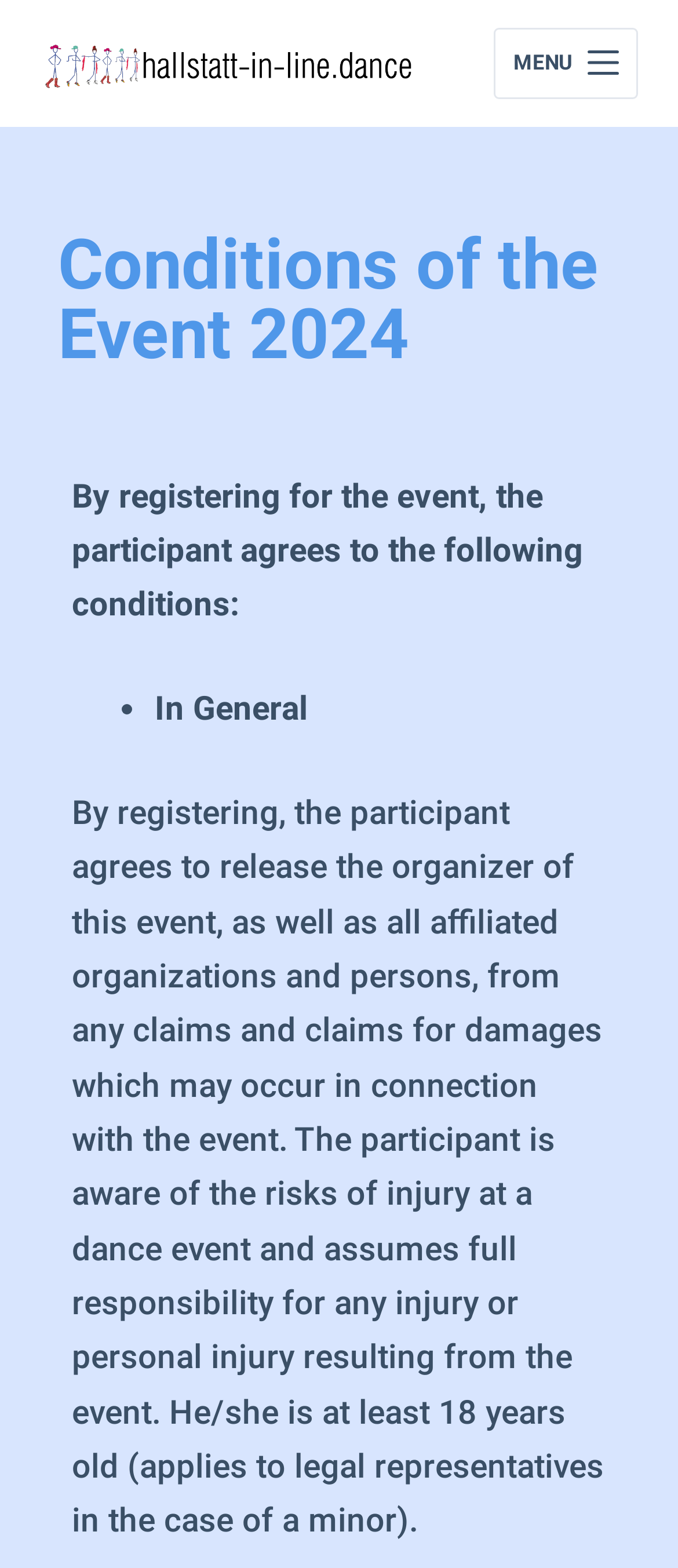Produce an extensive caption that describes everything on the webpage.

The webpage is about the "Conditions of the Event" for hallstatt-in-line.dance, a dance event. At the top left corner, there is a "Skip to content" link. Next to it, on the top center, is the website's logo, which is an image with the text "hallstatt-in-line.dance". On the top right corner, there is a "Menu" button with the text "MENU" inside.

Below the top section, there is a heading that reads "Conditions of the Event 2024". Underneath the heading, there is a paragraph of text that explains the conditions of the event, stating that by registering, the participant agrees to the terms and conditions.

The main content of the webpage is a list of conditions, with the first item being "In General". The list item is marked with a bullet point ("•"). The text of the first condition is a long paragraph that explains the participant's responsibility and release of liability for the event organizers and affiliated parties. The text also mentions that the participant must be at least 18 years old.